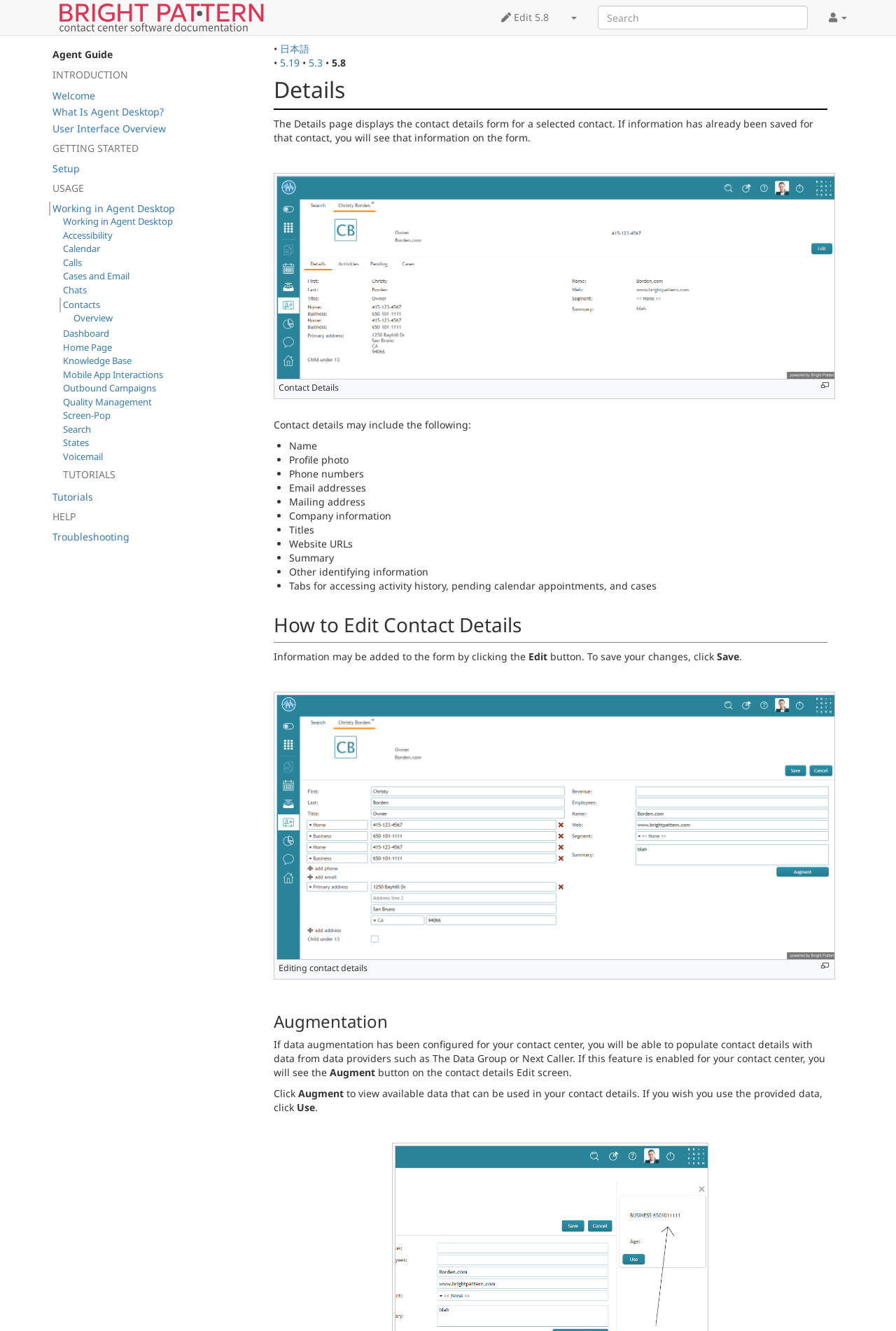Determine the bounding box coordinates for the HTML element mentioned in the following description: "Calls". The coordinates should be a list of four floats ranging from 0 to 1, represented as [left, top, right, bottom].

[0.066, 0.193, 0.25, 0.202]